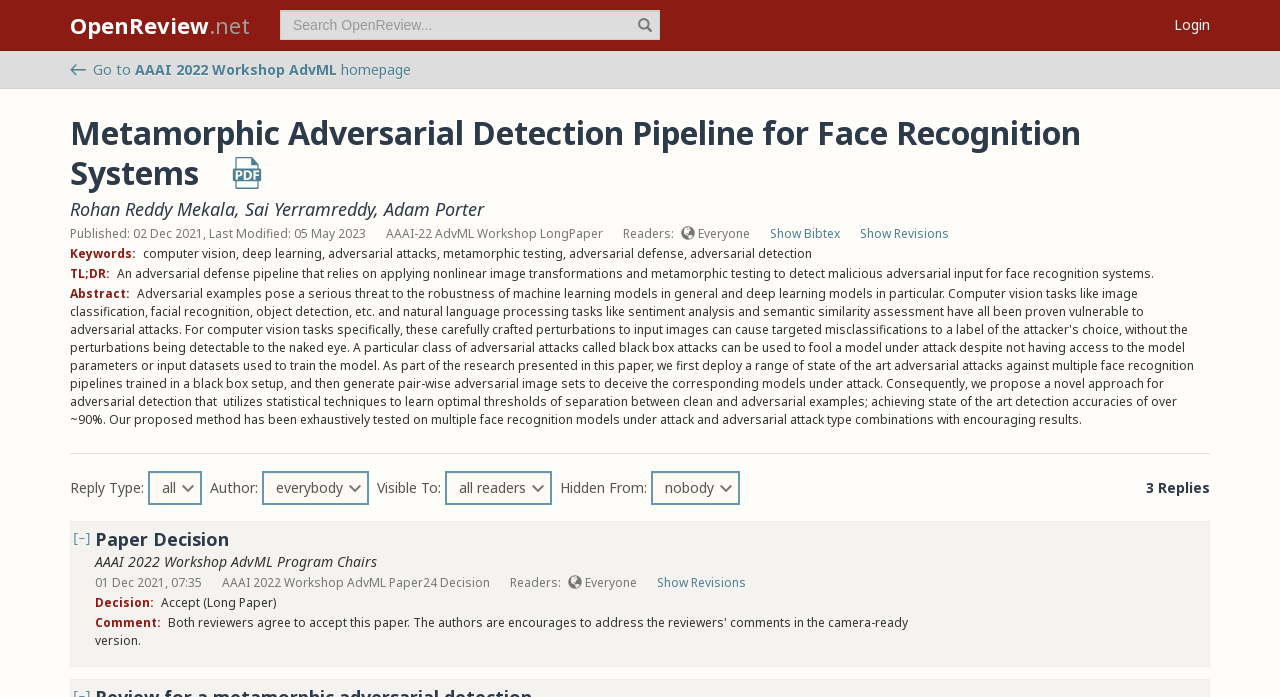Carefully observe the image and respond to the question with a detailed answer:
What is the type of paper?

I found the answer by looking at the metadata of the paper, which is located below the title. It says 'AAAI-22 AdvML Workshop LongPaper'.